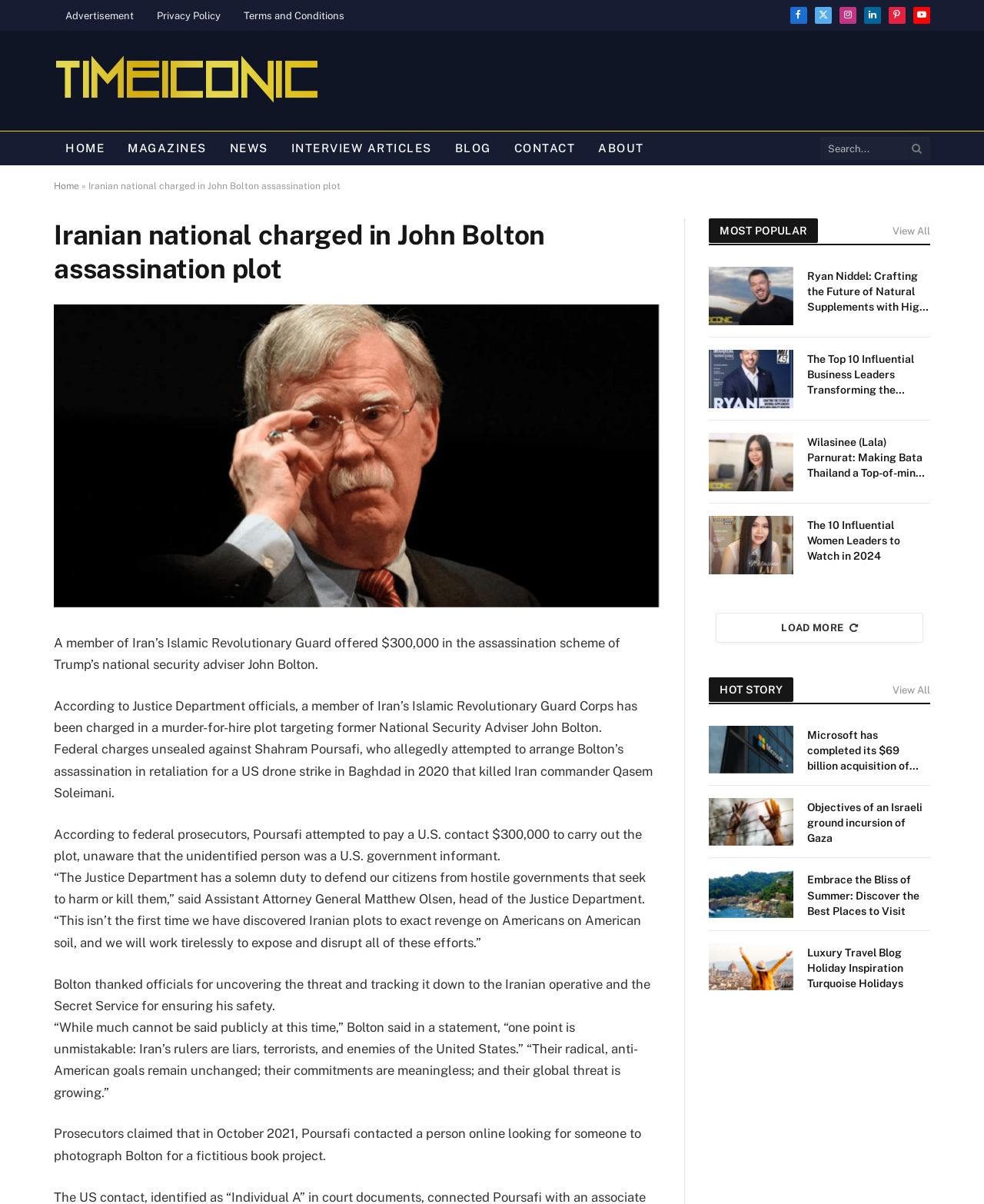Please identify the bounding box coordinates of the clickable area that will allow you to execute the instruction: "Search for something".

[0.834, 0.111, 0.945, 0.135]